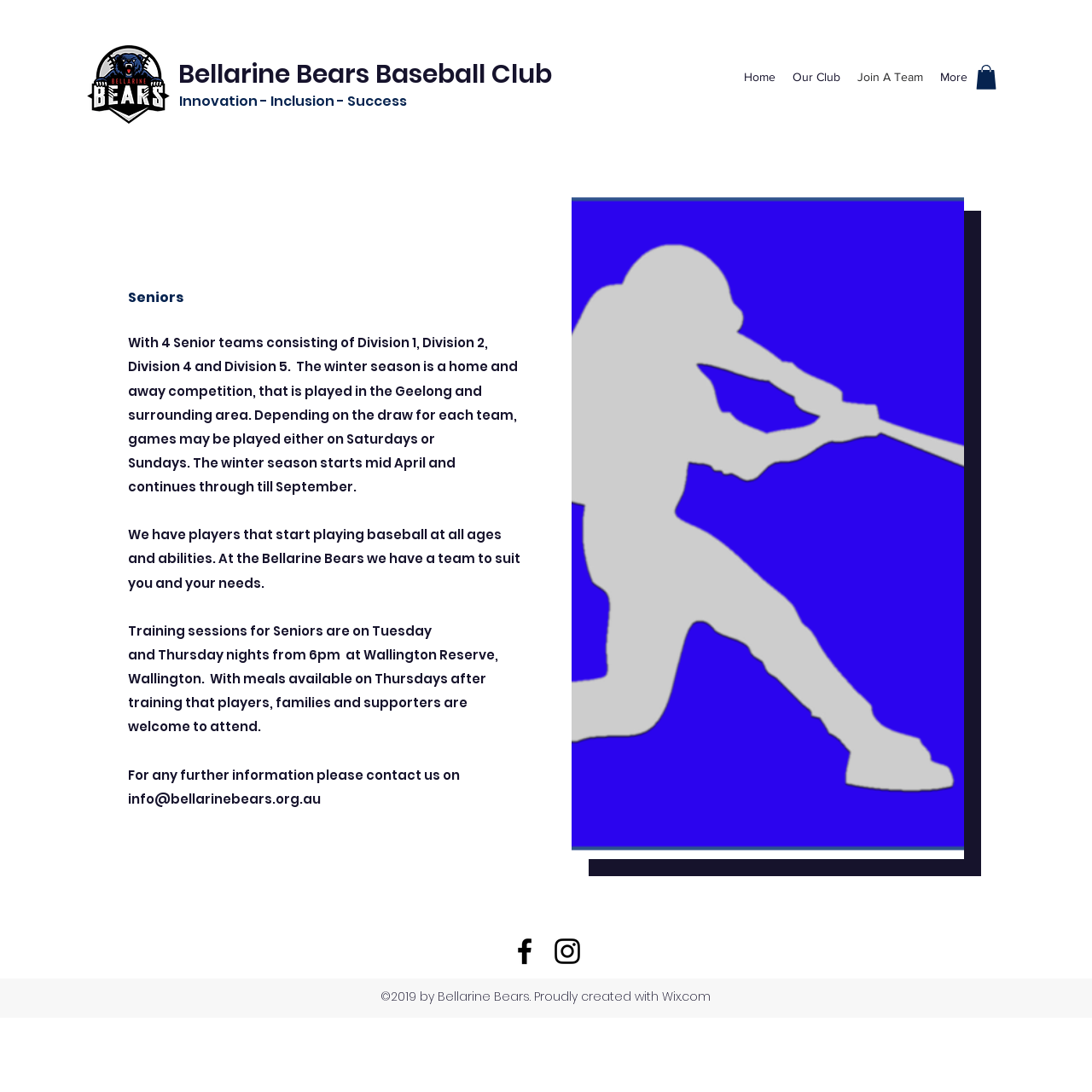What is the location of the training sessions?
Please provide a single word or phrase as the answer based on the screenshot.

Wallington Reserve